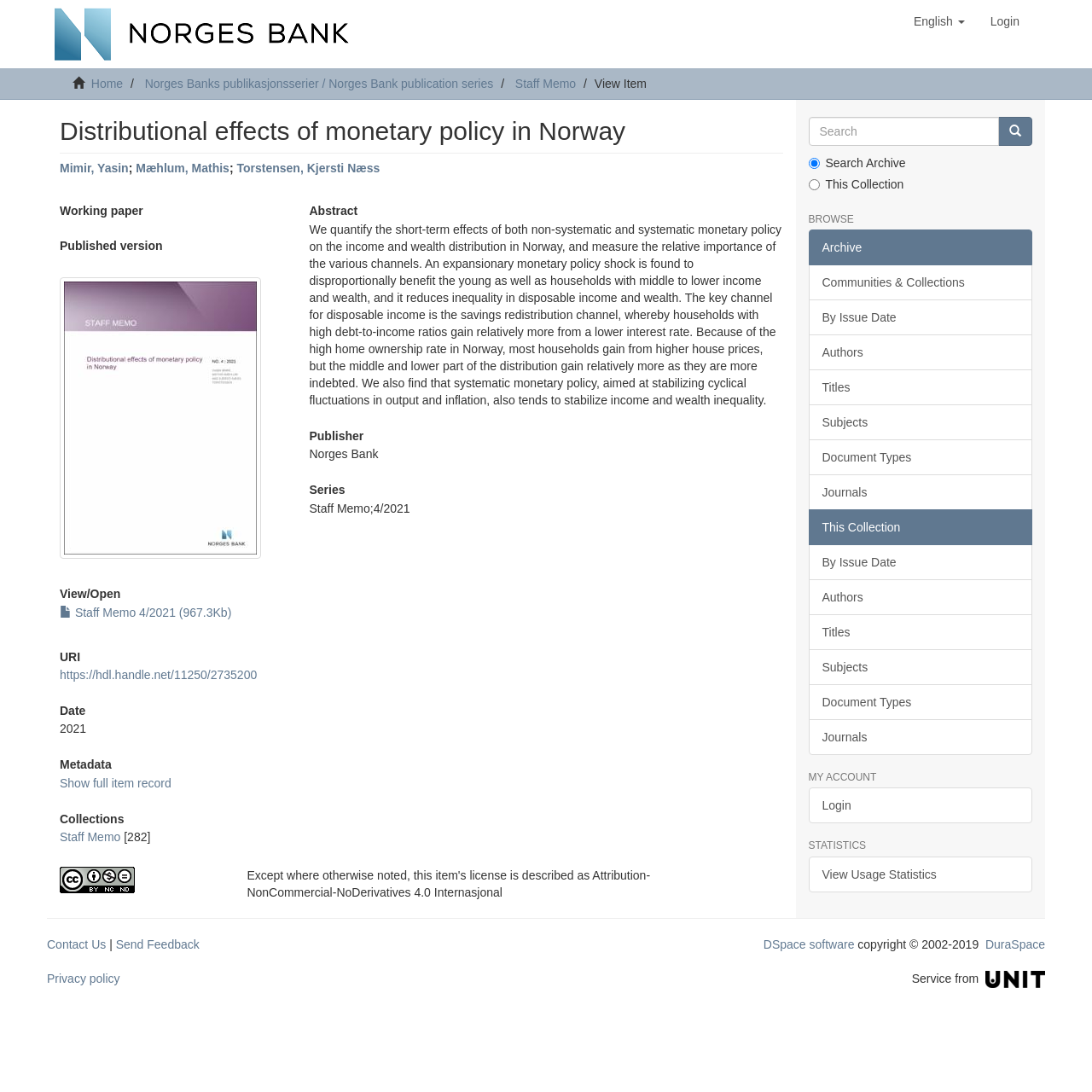What is the size of the publication?
Offer a detailed and exhaustive answer to the question.

The size of the publication can be found in the link element with the text 'Staff Memo 4/2021 (967.3Kb)' which is located below the publication type.